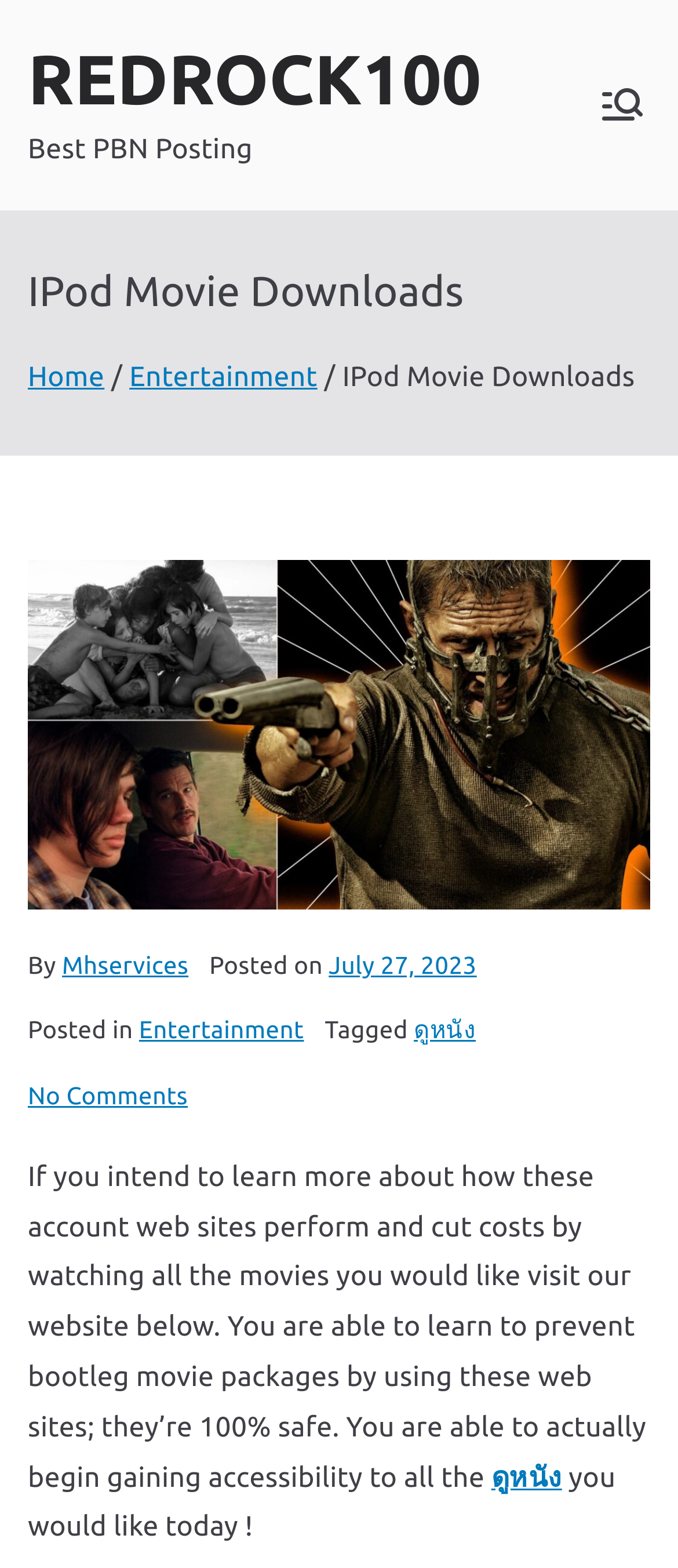Please indicate the bounding box coordinates for the clickable area to complete the following task: "Learn about 'ดูหนัง'". The coordinates should be specified as four float numbers between 0 and 1, i.e., [left, top, right, bottom].

[0.61, 0.648, 0.702, 0.666]